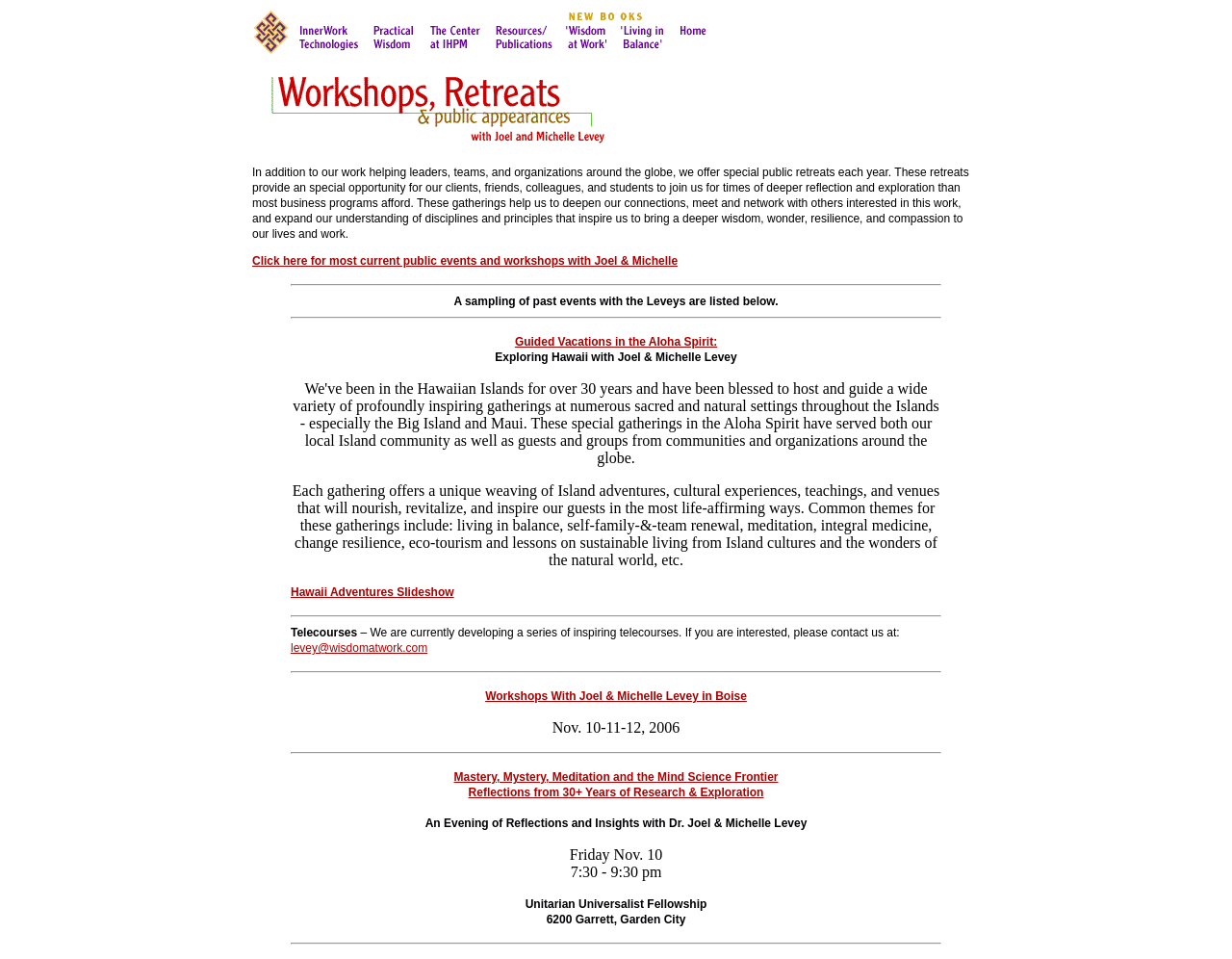Determine the main heading of the webpage and generate its text.

Living in Balance Intensive